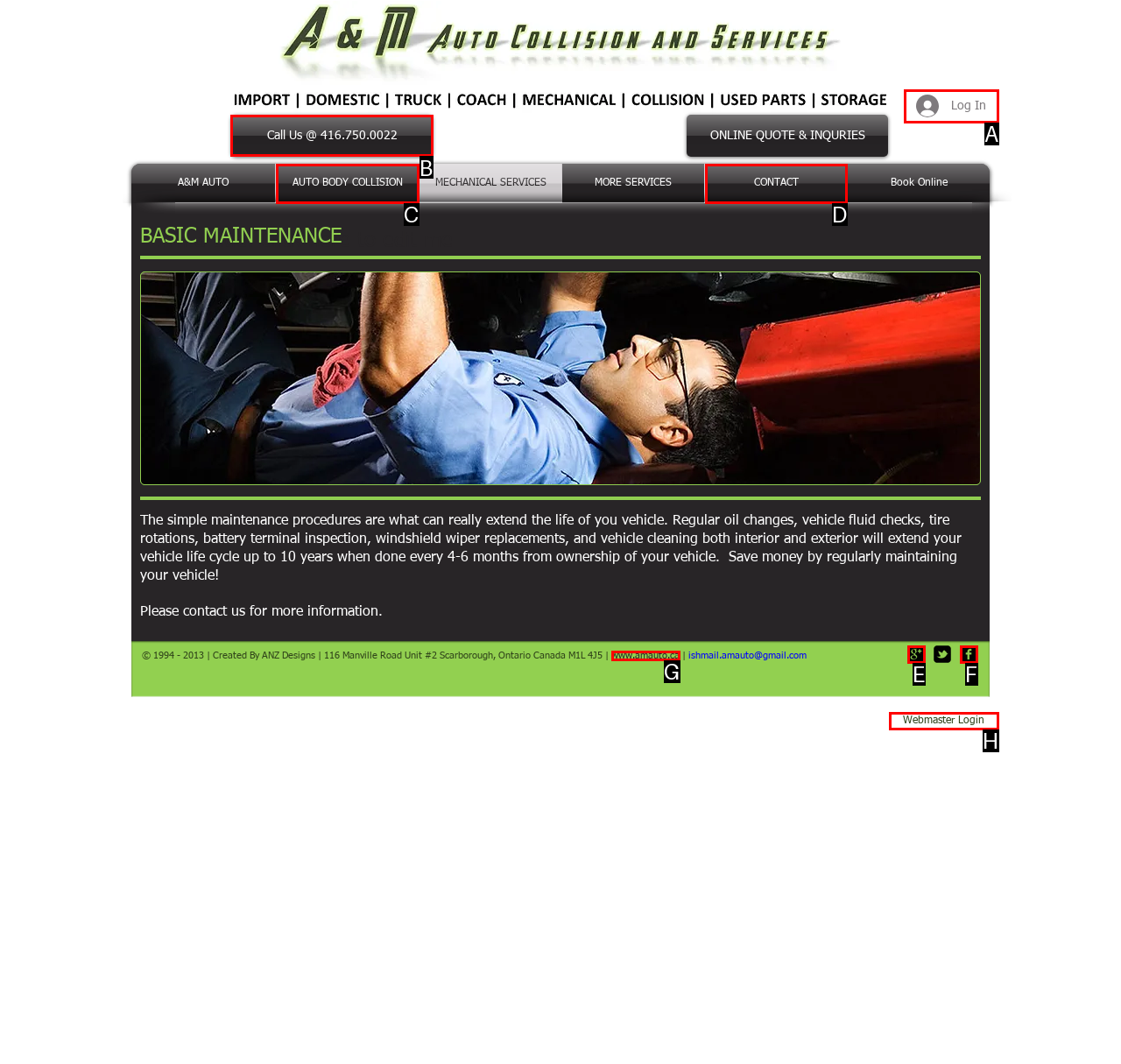Which letter corresponds to the correct option to complete the task: Call us for inquiry?
Answer with the letter of the chosen UI element.

B